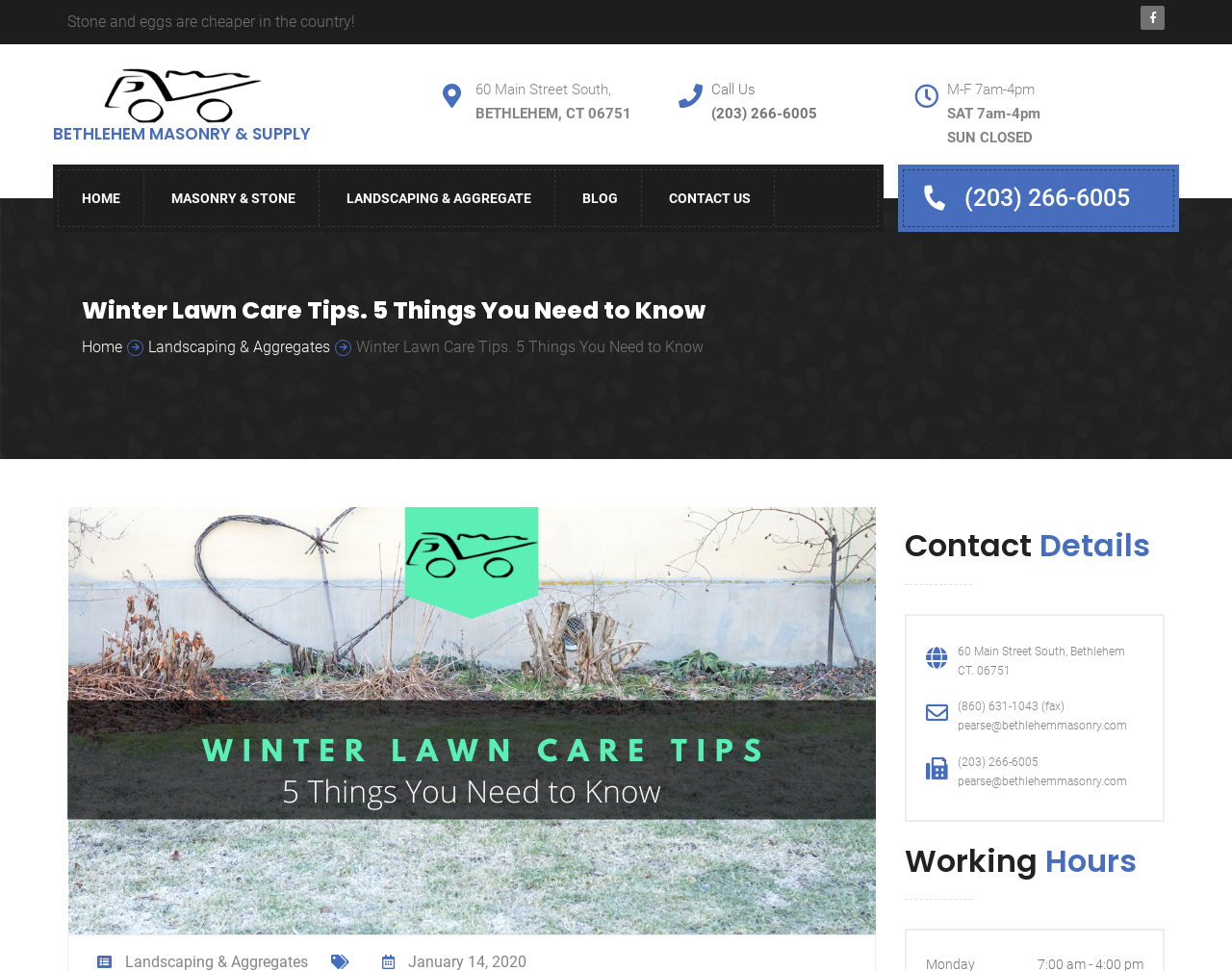What is the address of the company?
Please provide a comprehensive answer based on the visual information in the image.

The address of the company can be found in the top-right corner of the webpage, where it is written in two separate static text elements as '60 Main Street South,' and 'BETHLEHEM, CT 06751'.